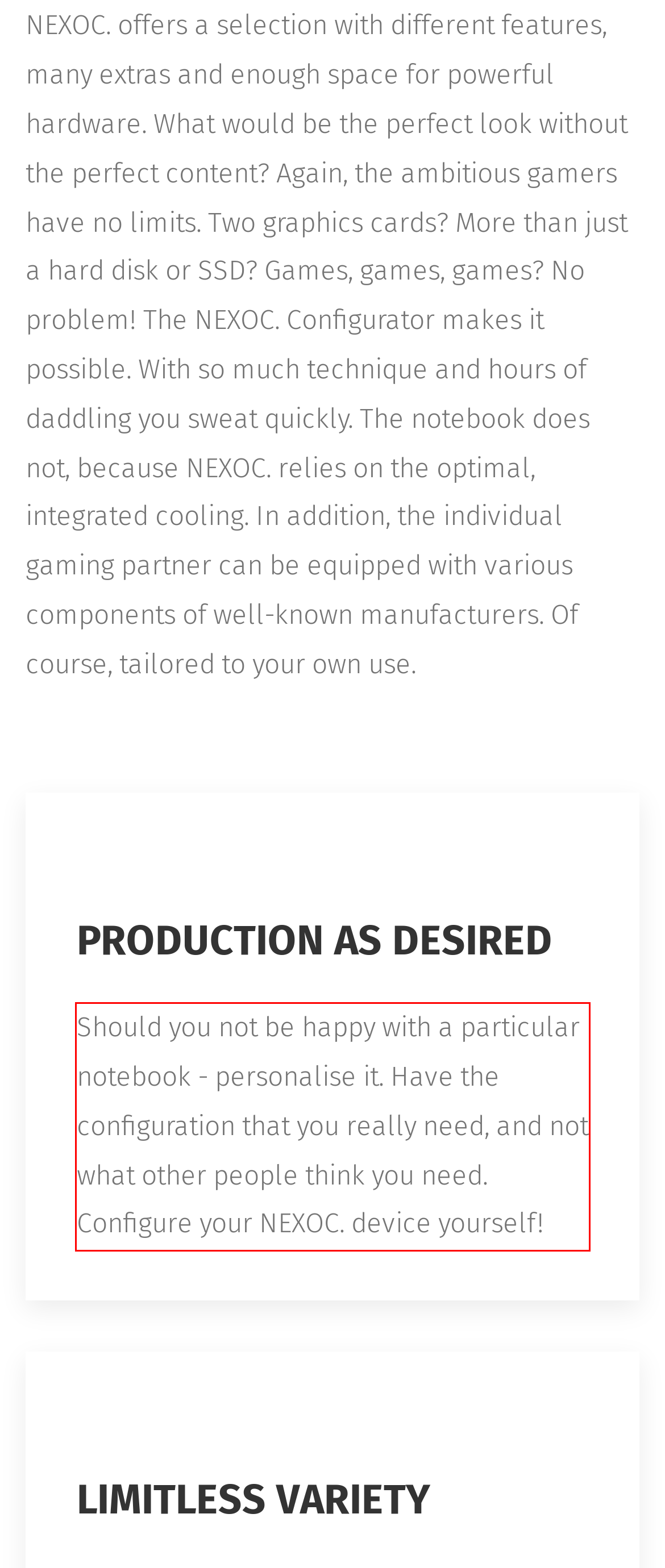Using the provided webpage screenshot, recognize the text content in the area marked by the red bounding box.

Should you not be happy with a particular notebook - personalise it. Have the configuration that you really need, and not what other people think you need. Configure your NEXOC. device yourself!